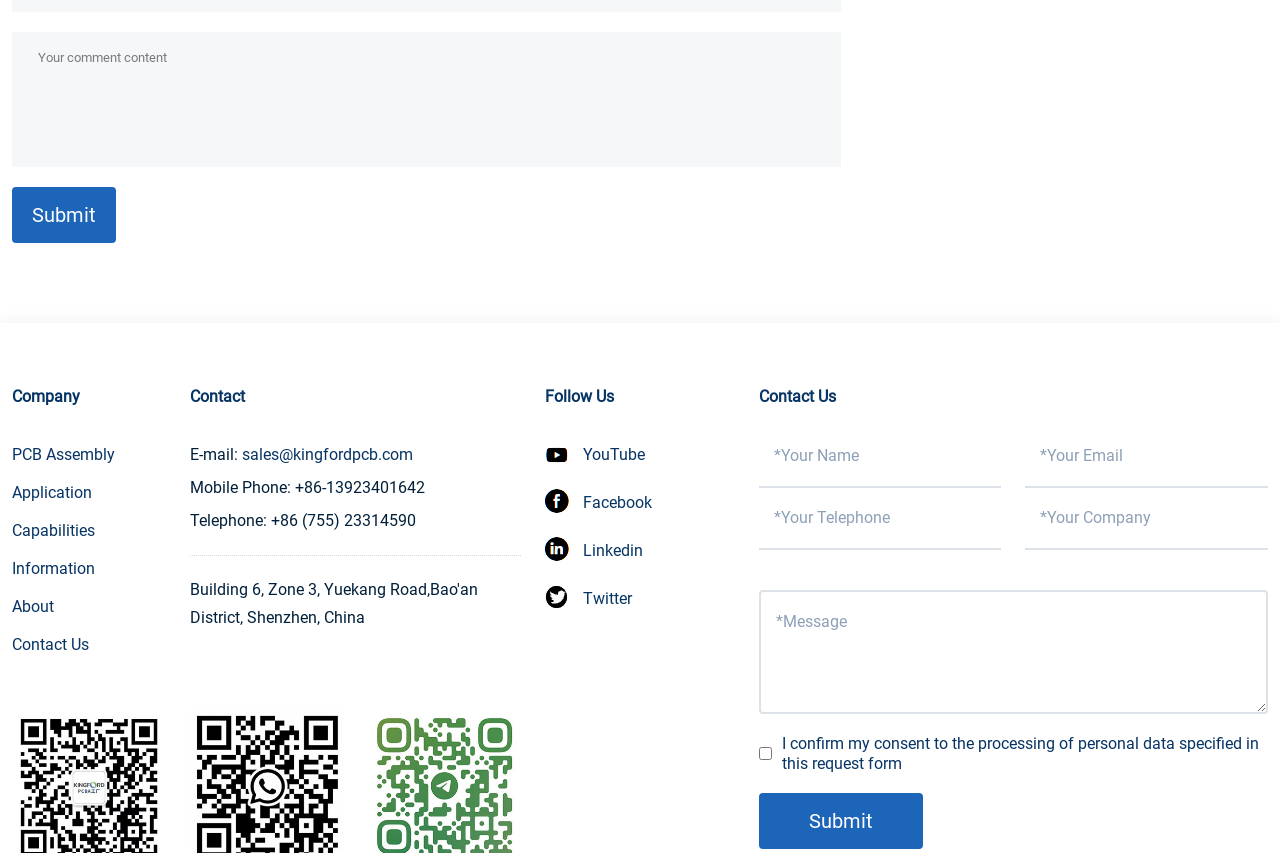Bounding box coordinates should be in the format (top-left x, top-left y, bottom-right x, bottom-right y) and all values should be floating point numbers between 0 and 1. Determine the bounding box coordinate for the UI element described as: name="data[yourmessage]" placeholder="*Message"

[0.593, 0.692, 0.991, 0.838]